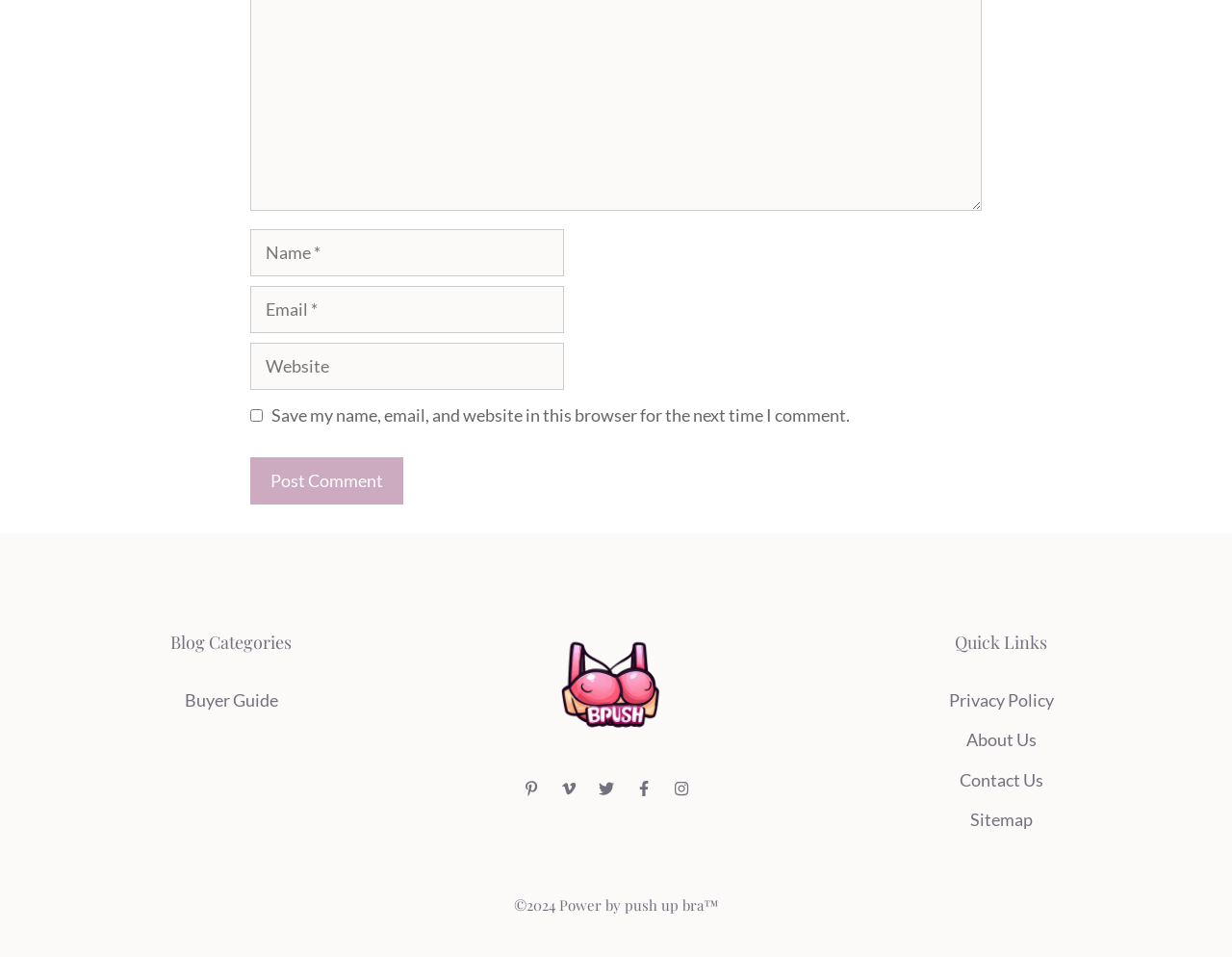Locate the bounding box coordinates of the region to be clicked to comply with the following instruction: "Input your email". The coordinates must be four float numbers between 0 and 1, in the form [left, top, right, bottom].

[0.203, 0.299, 0.458, 0.349]